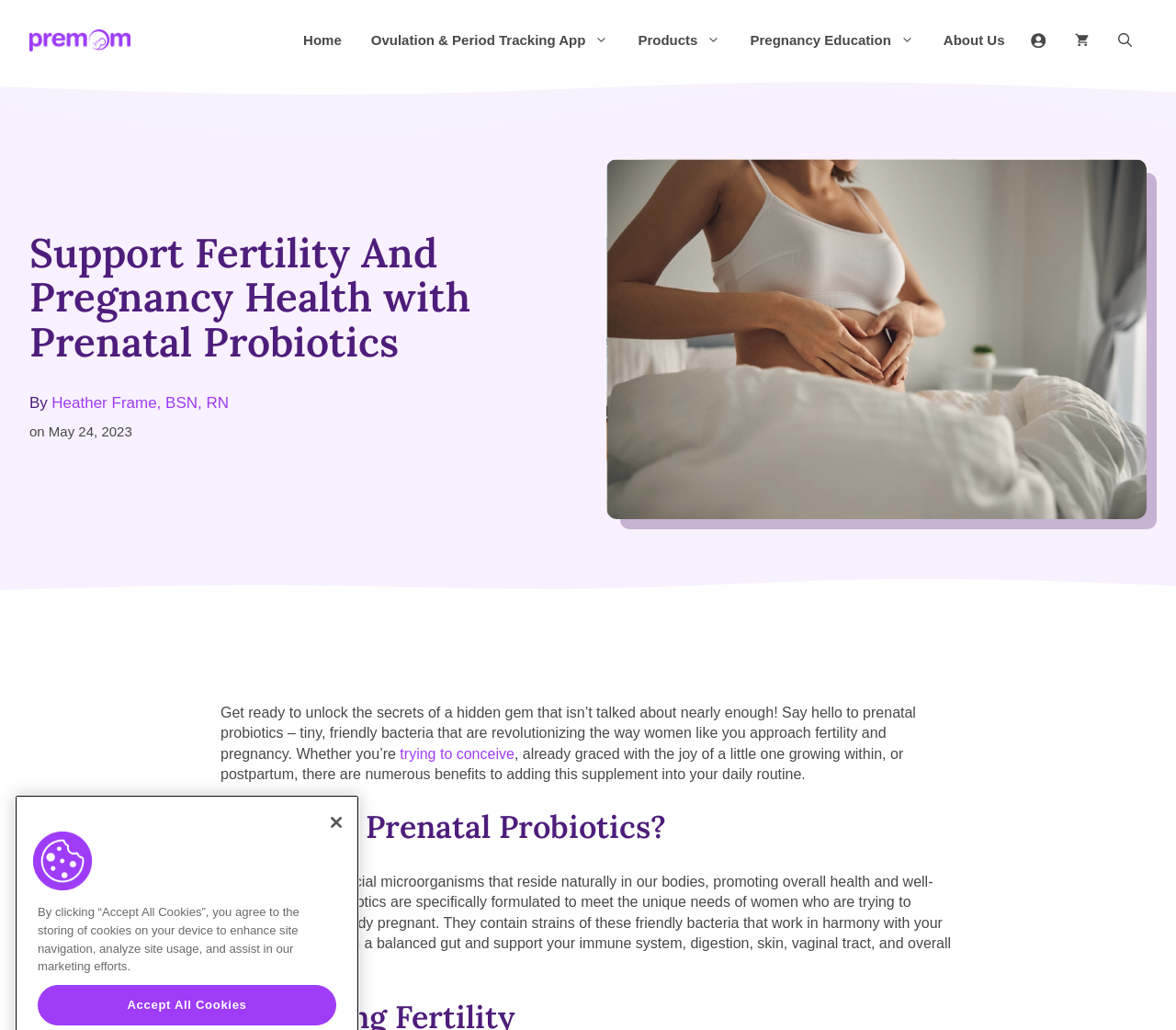Identify and provide the title of the webpage.

Support Fertility And Pregnancy Health with Prenatal Probiotics